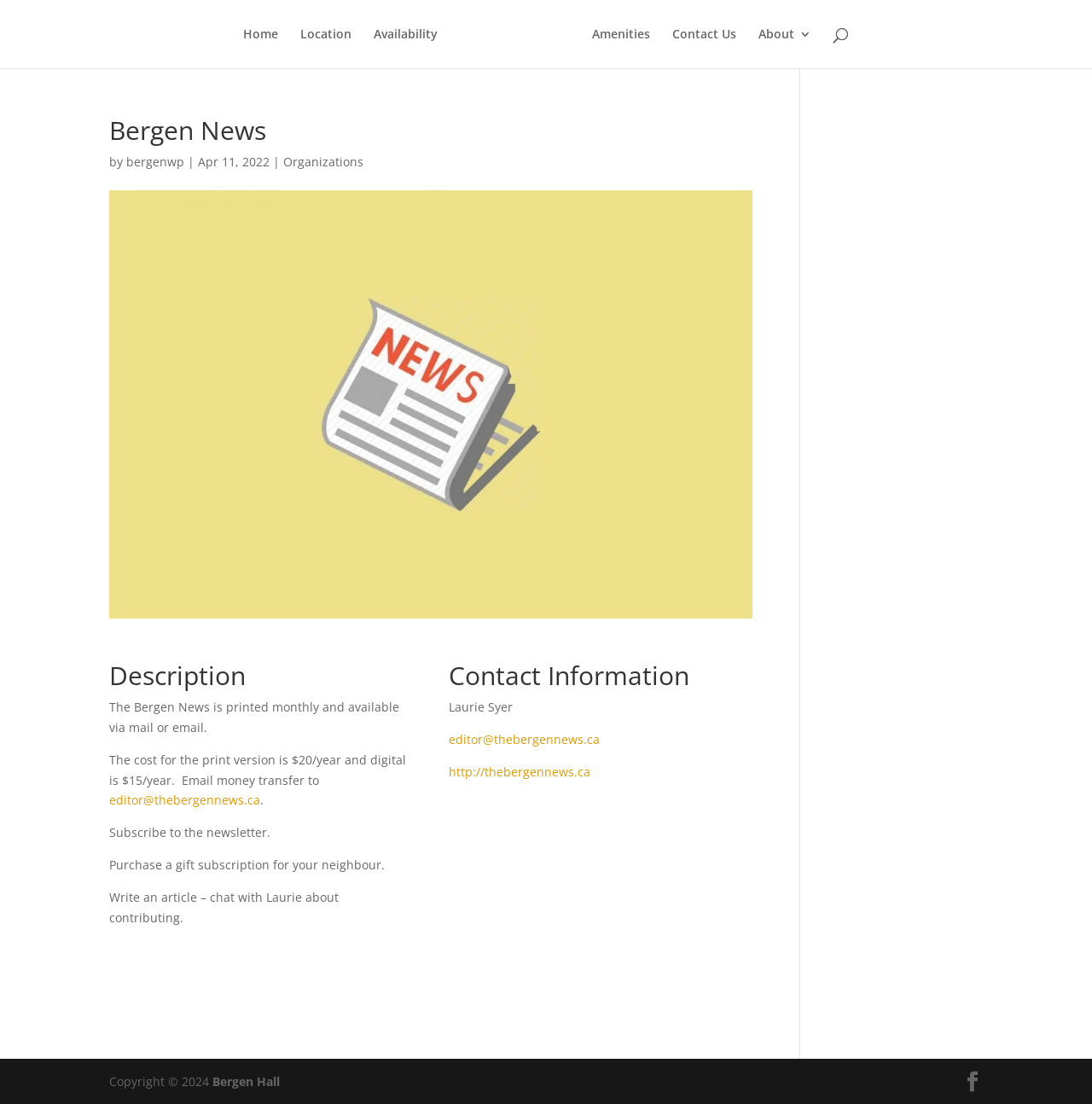Using the provided element description: "alt="Bergen Hall"", identify the bounding box coordinates. The coordinates should be four floats between 0 and 1 in the order [left, top, right, bottom].

[0.418, 0.003, 0.522, 0.065]